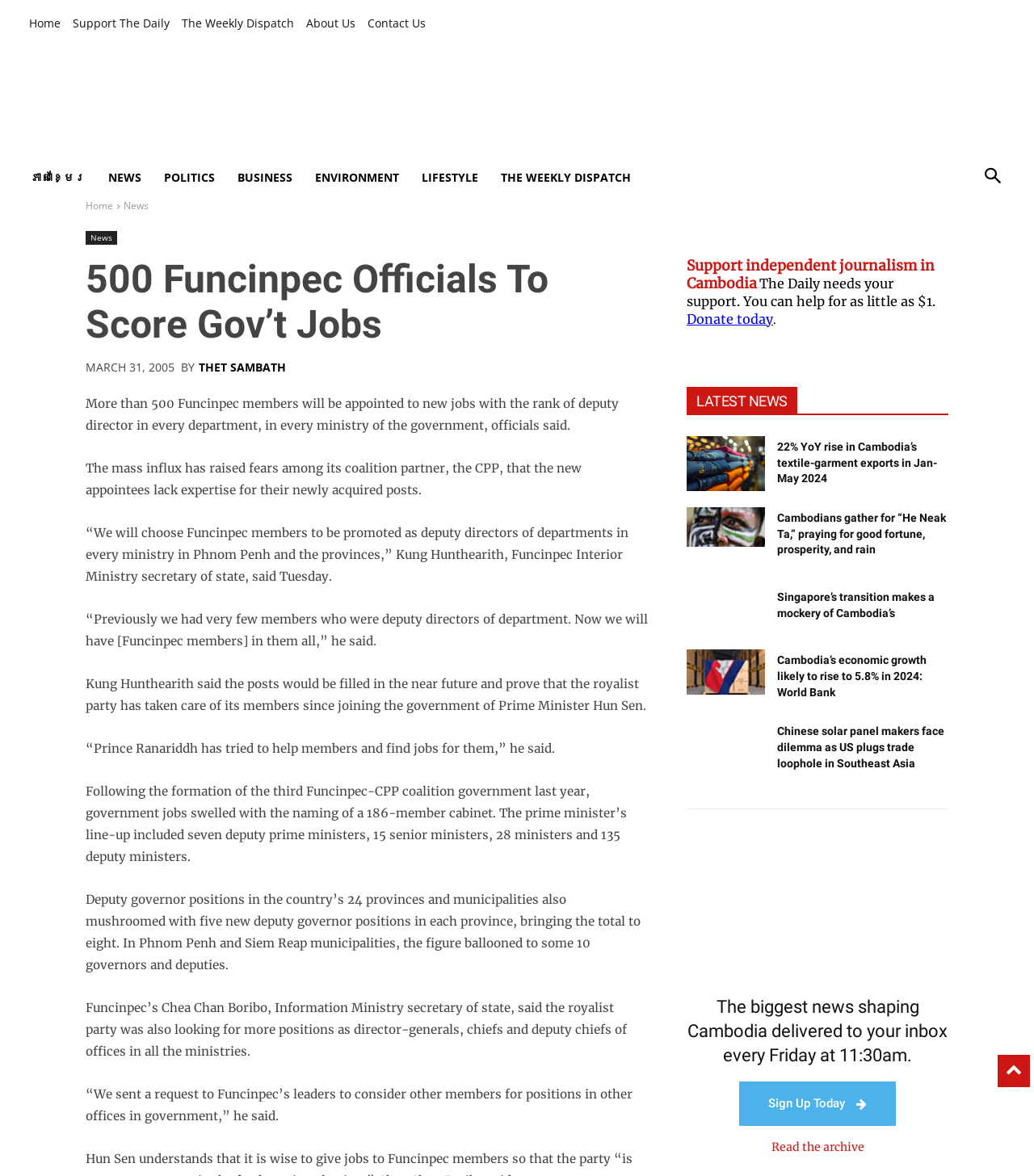Identify the bounding box coordinates of the part that should be clicked to carry out this instruction: "Read the news article '500 Funcinpec Officials To Score Gov’t Jobs'".

[0.083, 0.219, 0.627, 0.294]